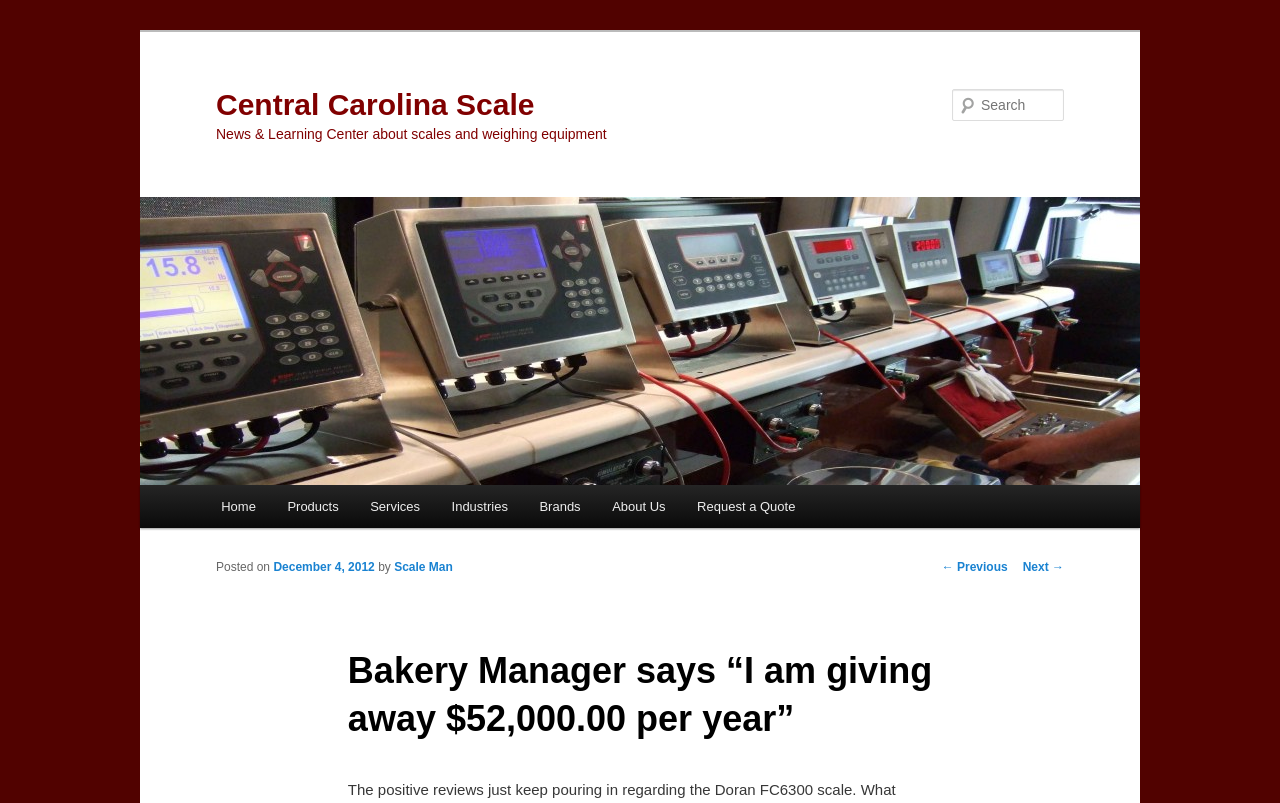Identify the bounding box for the given UI element using the description provided. Coordinates should be in the format (top-left x, top-left y, bottom-right x, bottom-right y) and must be between 0 and 1. Here is the description: Next →

[0.799, 0.697, 0.831, 0.715]